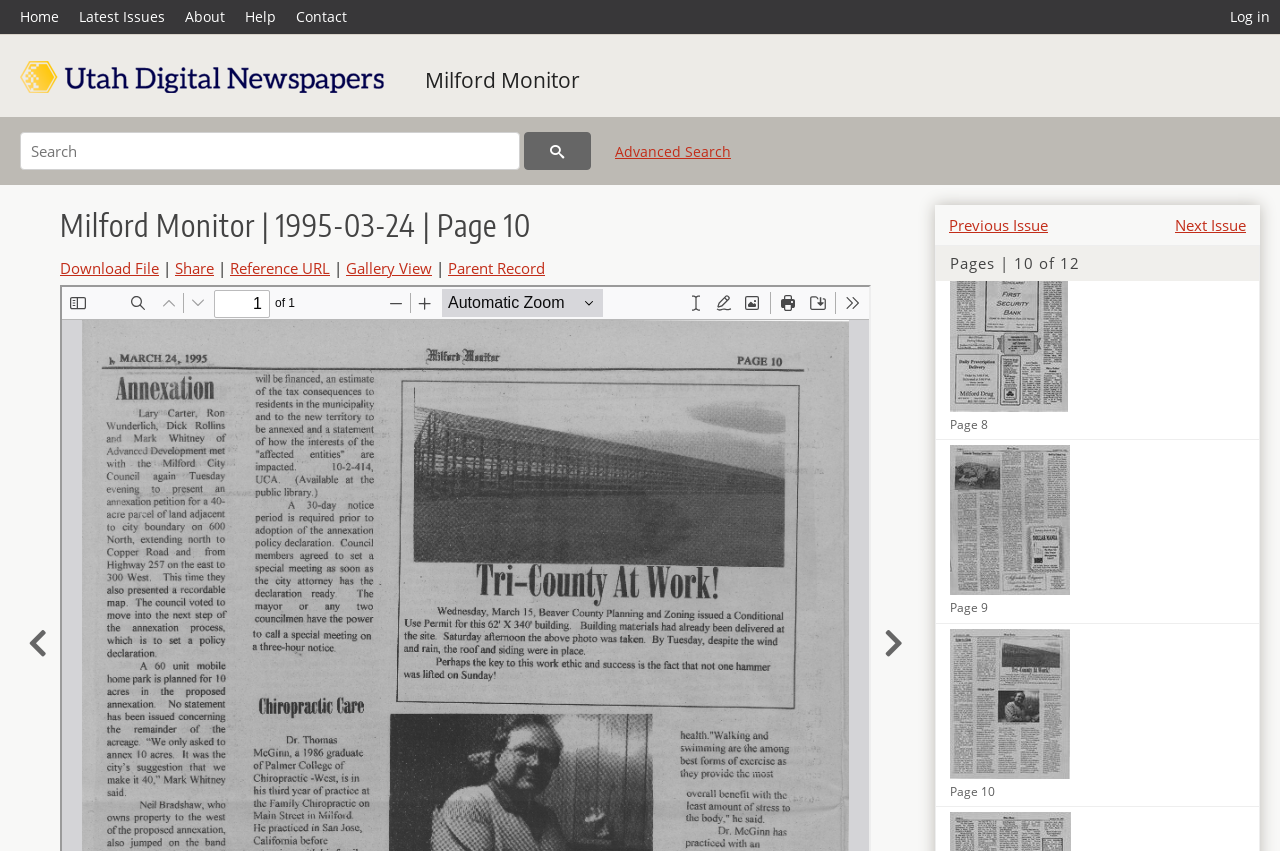Find the bounding box coordinates of the area that needs to be clicked in order to achieve the following instruction: "View page 7". The coordinates should be specified as four float numbers between 0 and 1, i.e., [left, top, right, bottom].

[0.742, 0.034, 0.772, 0.054]